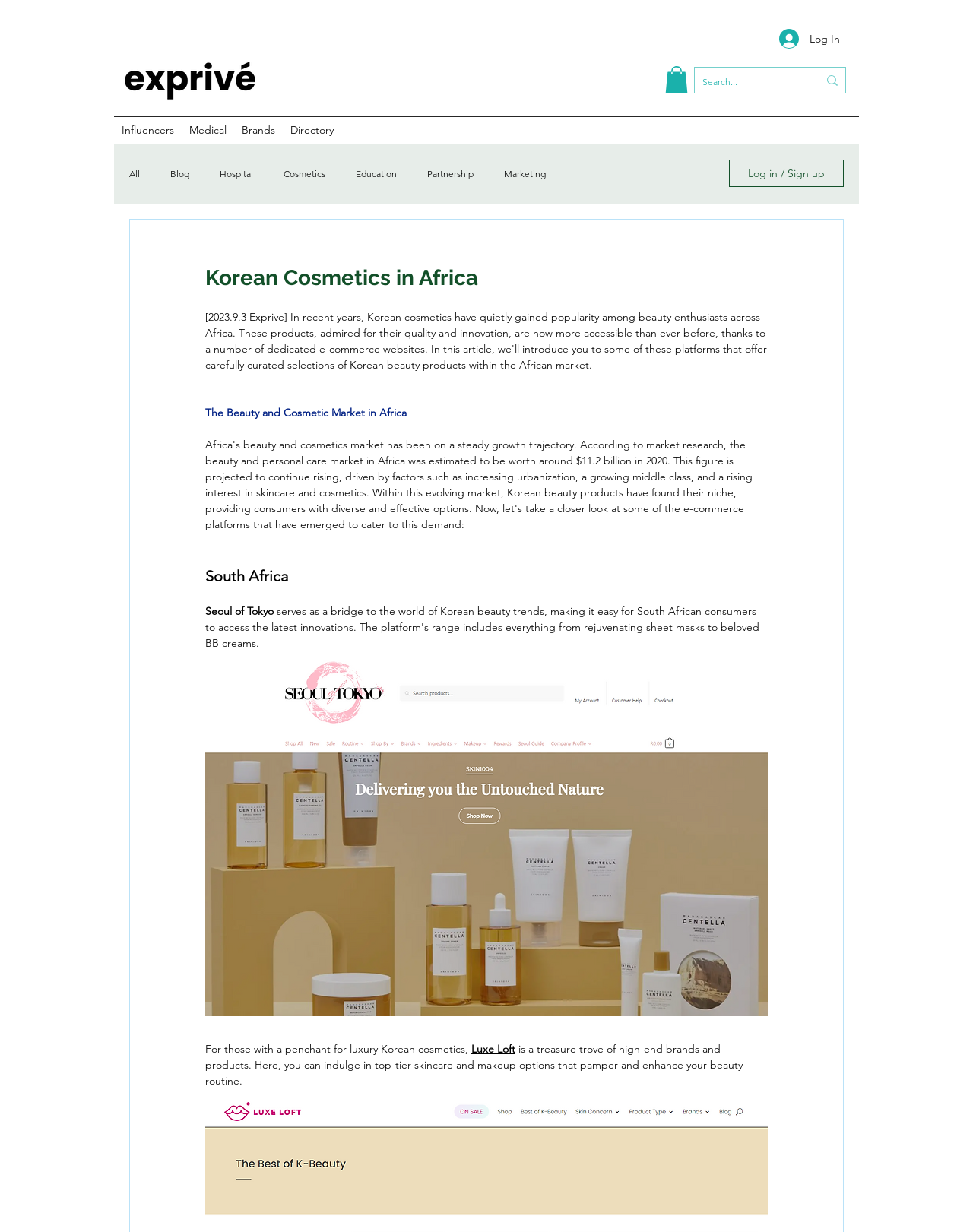Please determine the bounding box coordinates for the element that should be clicked to follow these instructions: "Go to the Influencers page".

[0.117, 0.094, 0.187, 0.116]